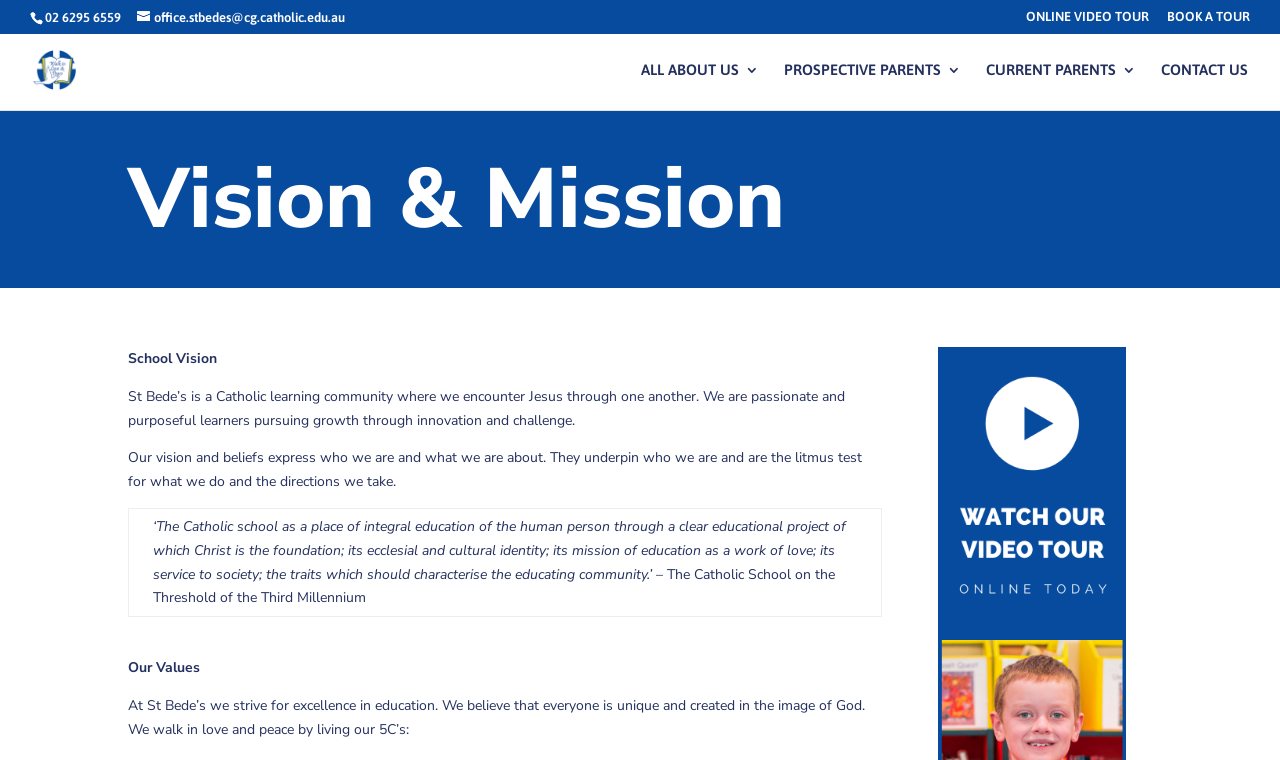Show the bounding box coordinates for the element that needs to be clicked to execute the following instruction: "Learn about the school's vision and mission". Provide the coordinates in the form of four float numbers between 0 and 1, i.e., [left, top, right, bottom].

[0.1, 0.189, 0.613, 0.341]